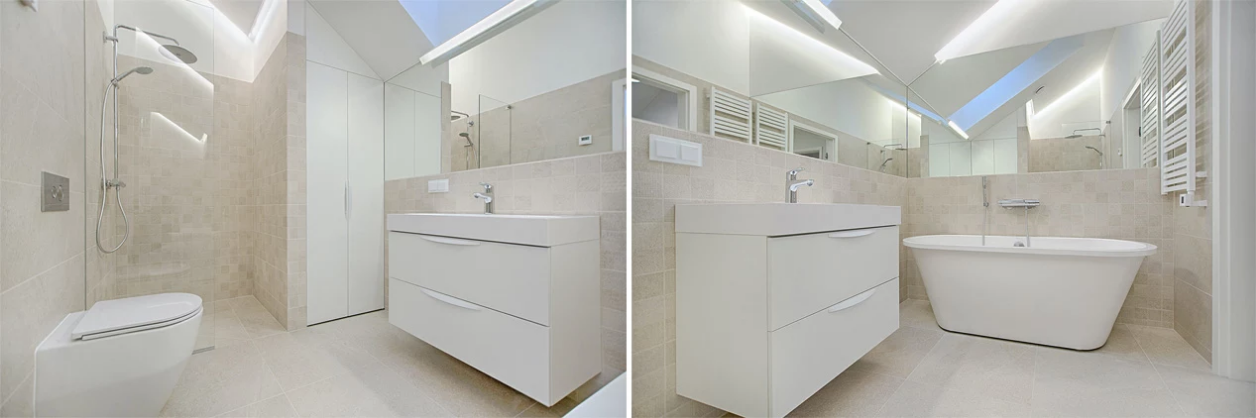How many drawers are in the vanity unit?
Carefully analyze the image and provide a detailed answer to the question.

The caption describes the vanity unit as having two spacious drawers, finished in a crisp white that exudes elegance.